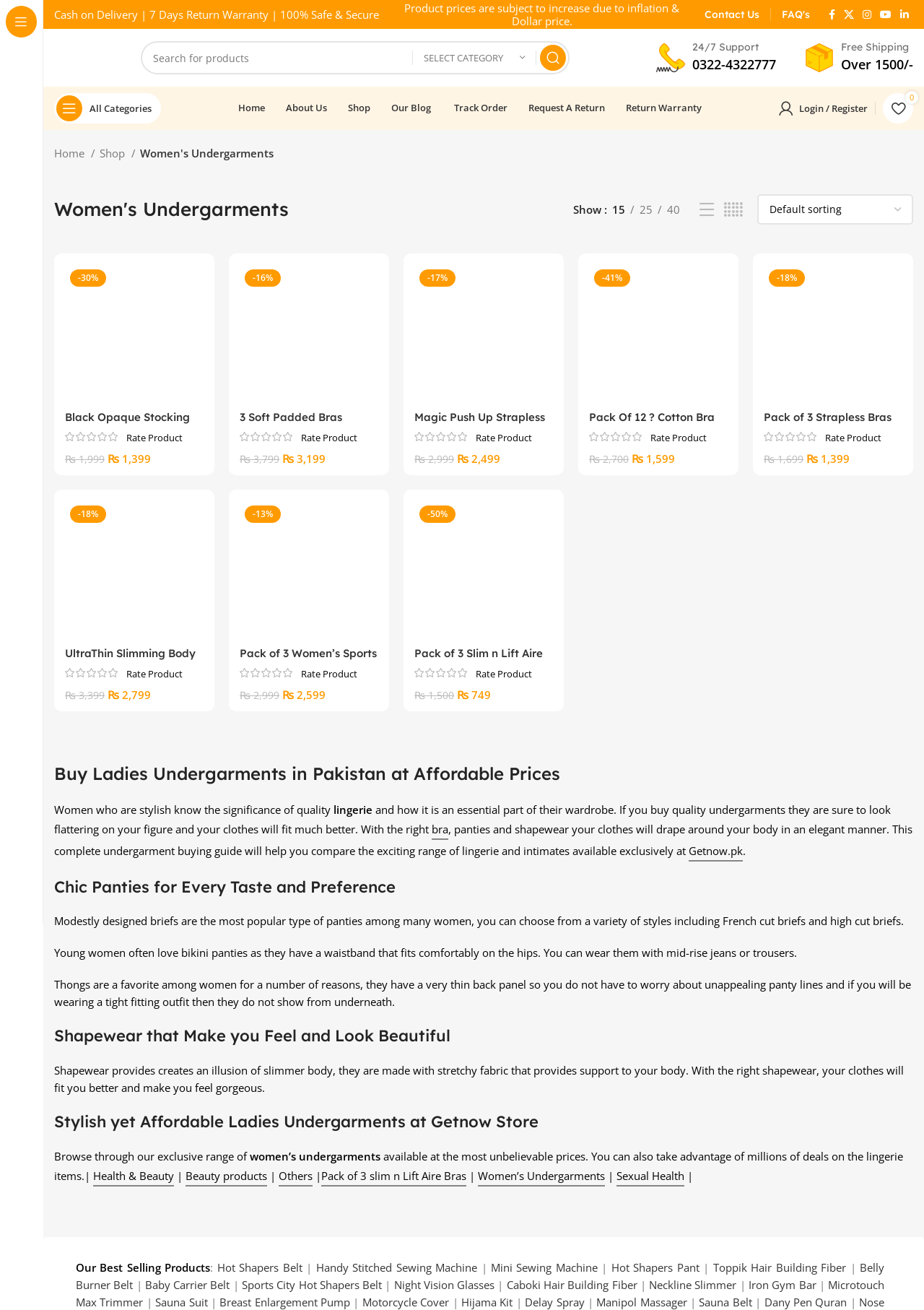What is the category of products on this webpage?
Give a single word or phrase as your answer by examining the image.

Women's Undergarments